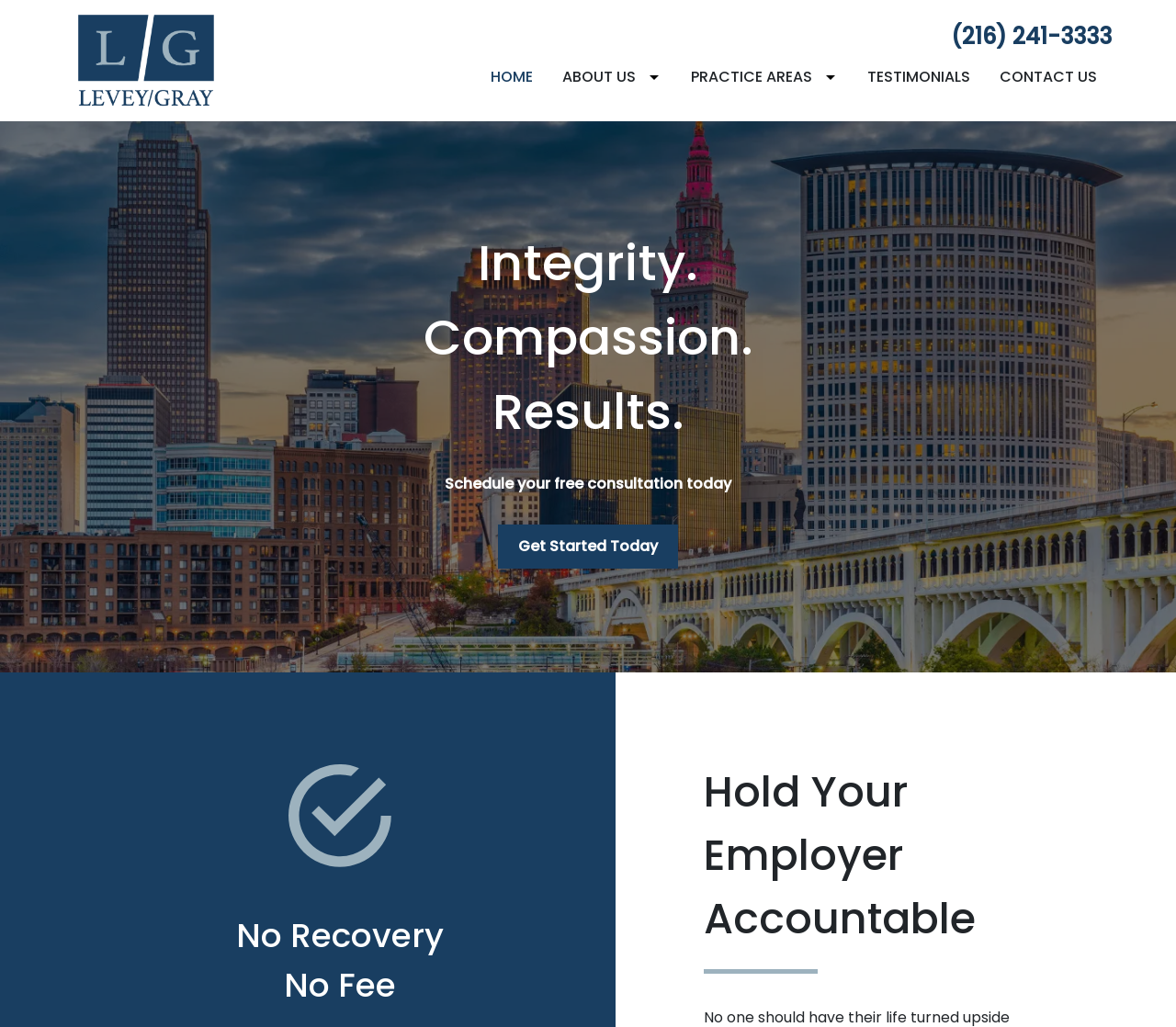With reference to the screenshot, provide a detailed response to the question below:
What is the phone number to call the attorney?

I found the phone number by looking at the link 'link to call attorney' and its corresponding StaticText '(216) 241-3333'.